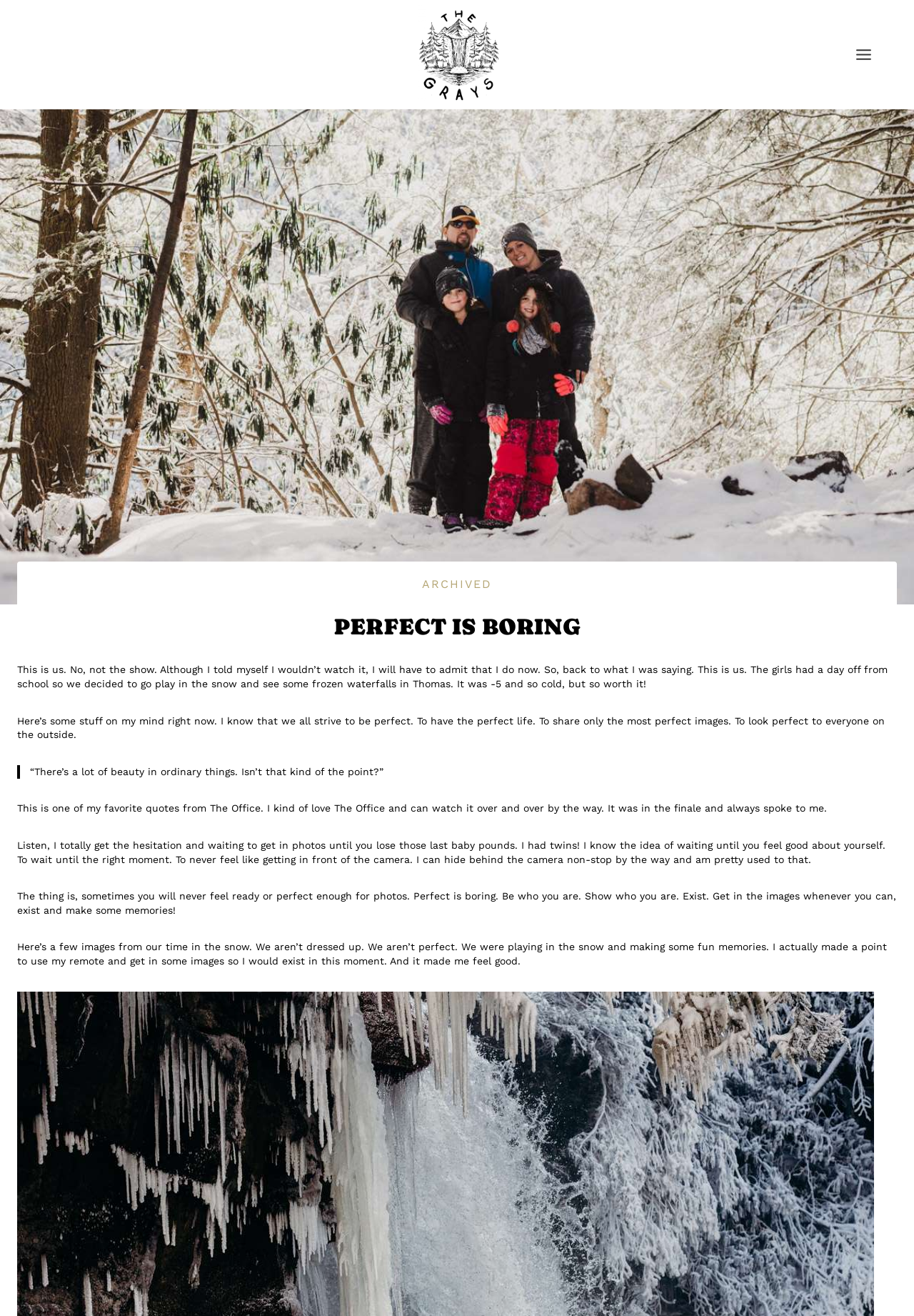Based on the image, please elaborate on the answer to the following question:
What is the temperature mentioned in the webpage?

The author mentions that 'It was -5 and so cold, but so worth it!' when describing their experience playing in the snow.